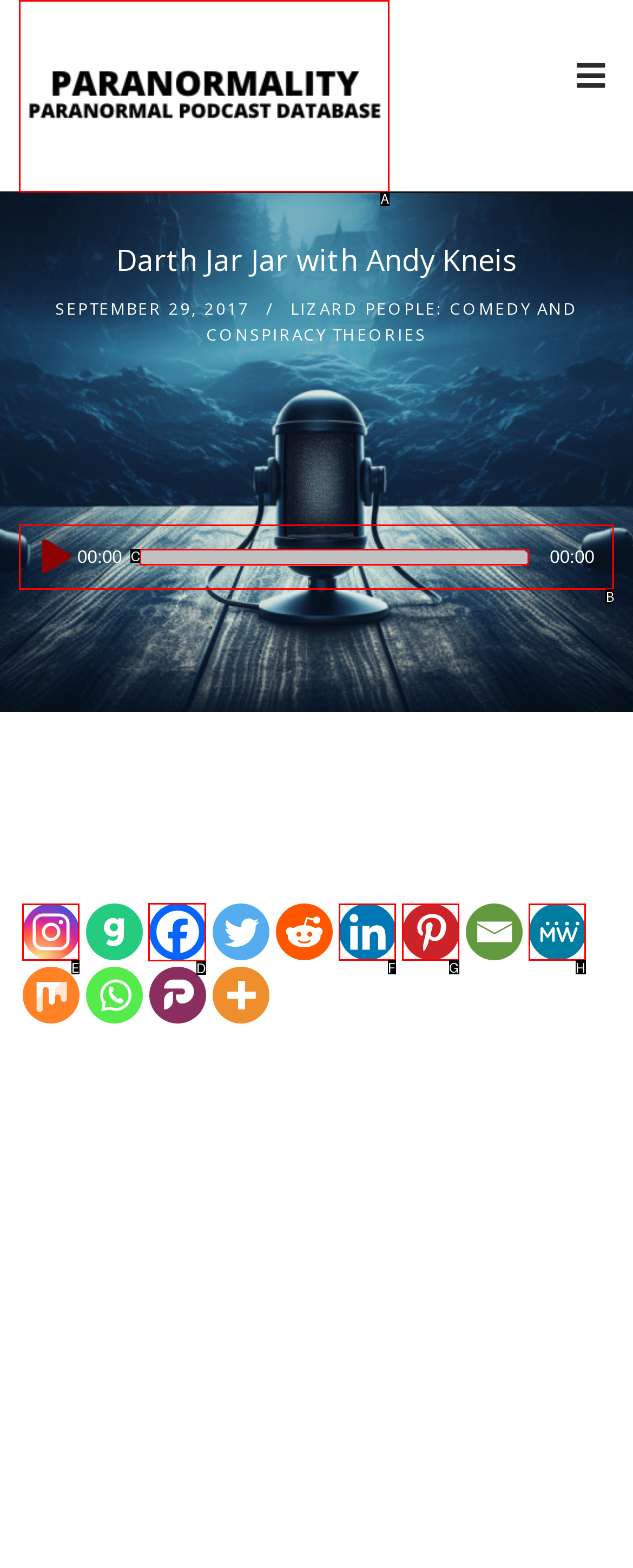Select the UI element that should be clicked to execute the following task: Open Facebook
Provide the letter of the correct choice from the given options.

D